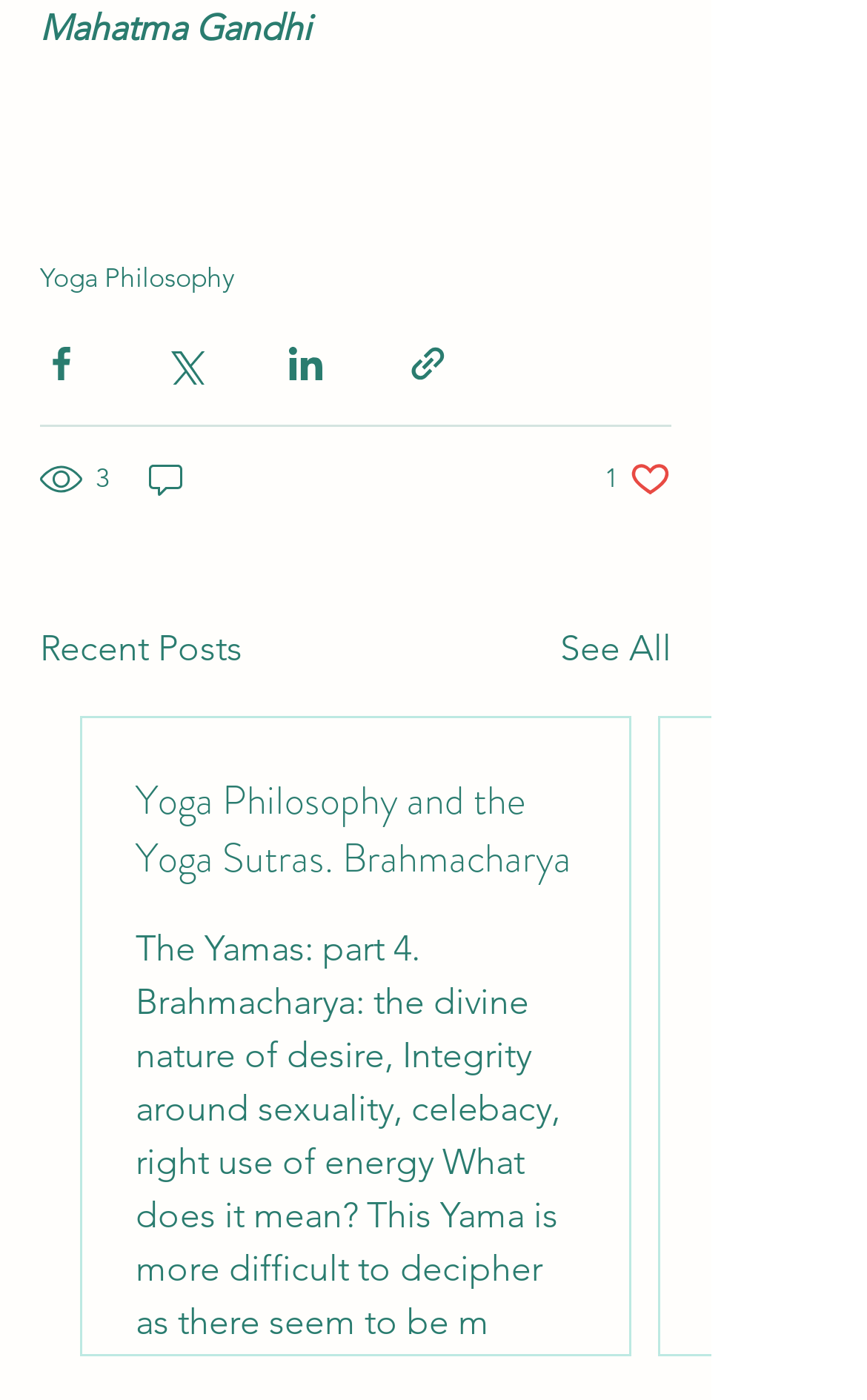Please identify the bounding box coordinates of the element's region that should be clicked to execute the following instruction: "Share via Facebook". The bounding box coordinates must be four float numbers between 0 and 1, i.e., [left, top, right, bottom].

[0.046, 0.244, 0.095, 0.274]